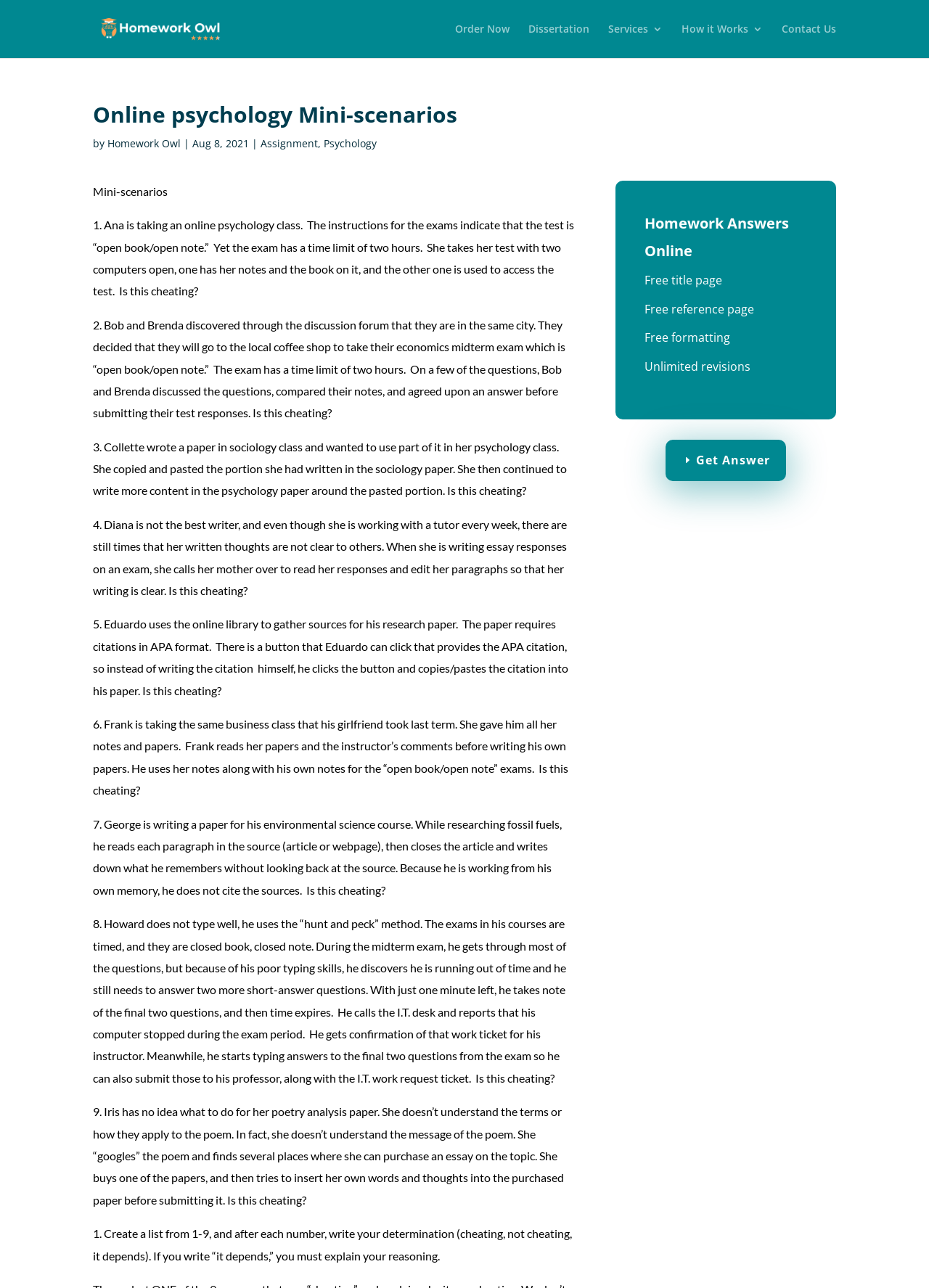Determine the bounding box for the described HTML element: "How it Works". Ensure the coordinates are four float numbers between 0 and 1 in the format [left, top, right, bottom].

[0.734, 0.019, 0.821, 0.045]